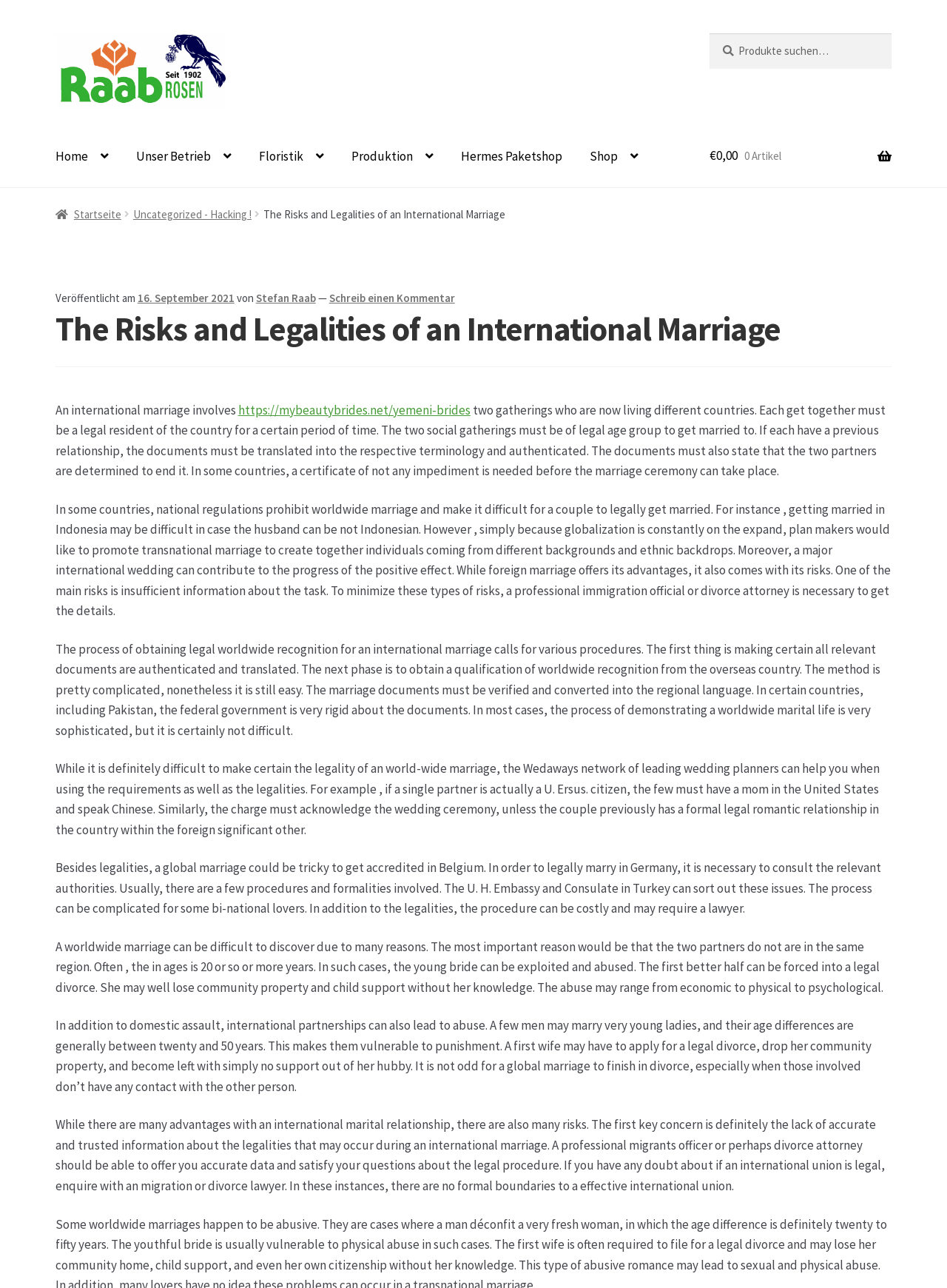Determine the bounding box coordinates of the UI element that matches the following description: "Echtheit von Bewertungen". The coordinates should be four float numbers between 0 and 1 in the format [left, top, right, bottom].

[0.058, 0.178, 0.209, 0.211]